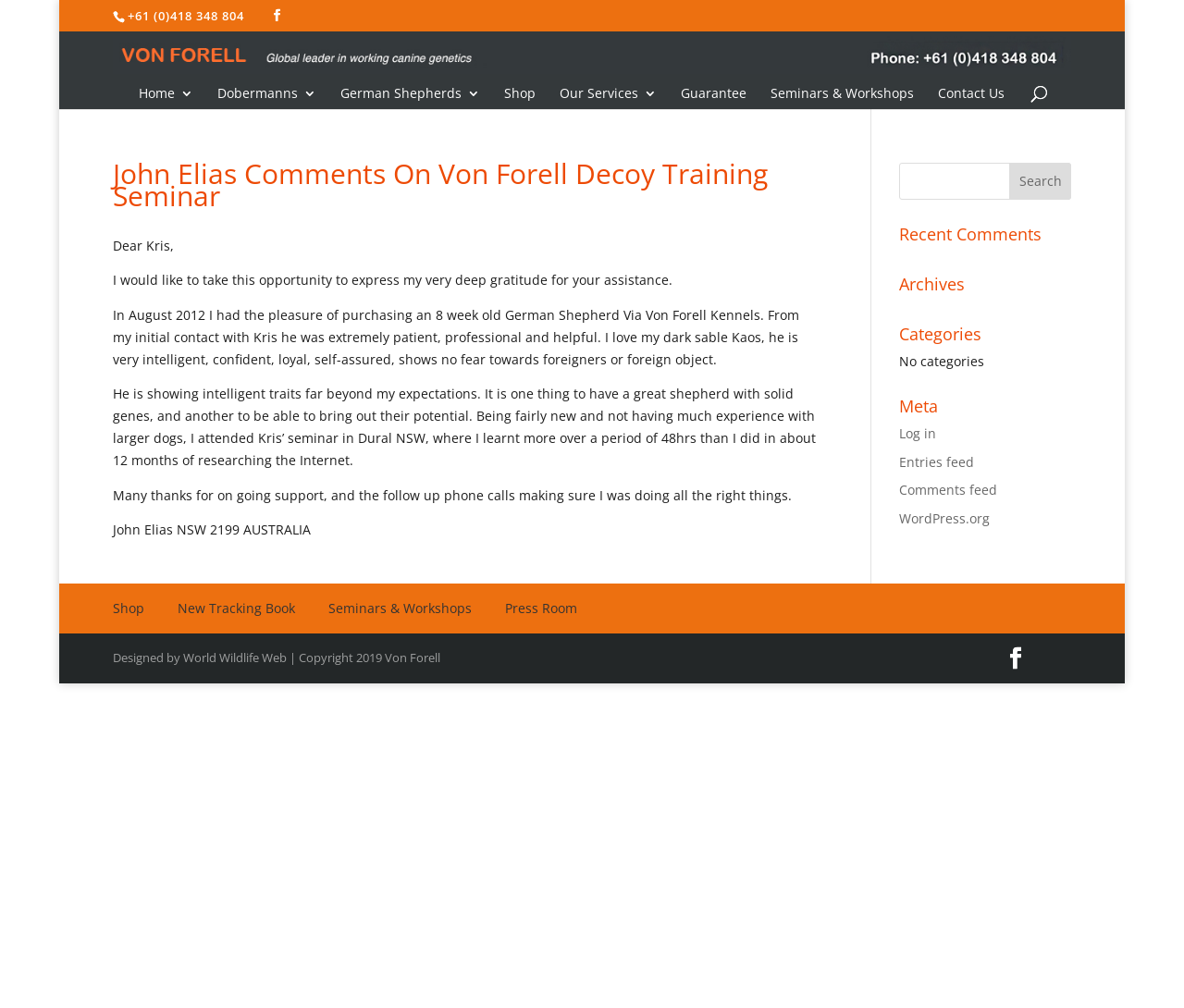What is the name of the kennel mentioned in the article?
Please analyze the image and answer the question with as much detail as possible.

I found the name of the kennel mentioned in the article by reading the text 'In August 2012 I had the pleasure of purchasing an 8 week old German Shepherd Via Von Forell Kennels.' located in the article section of the webpage.